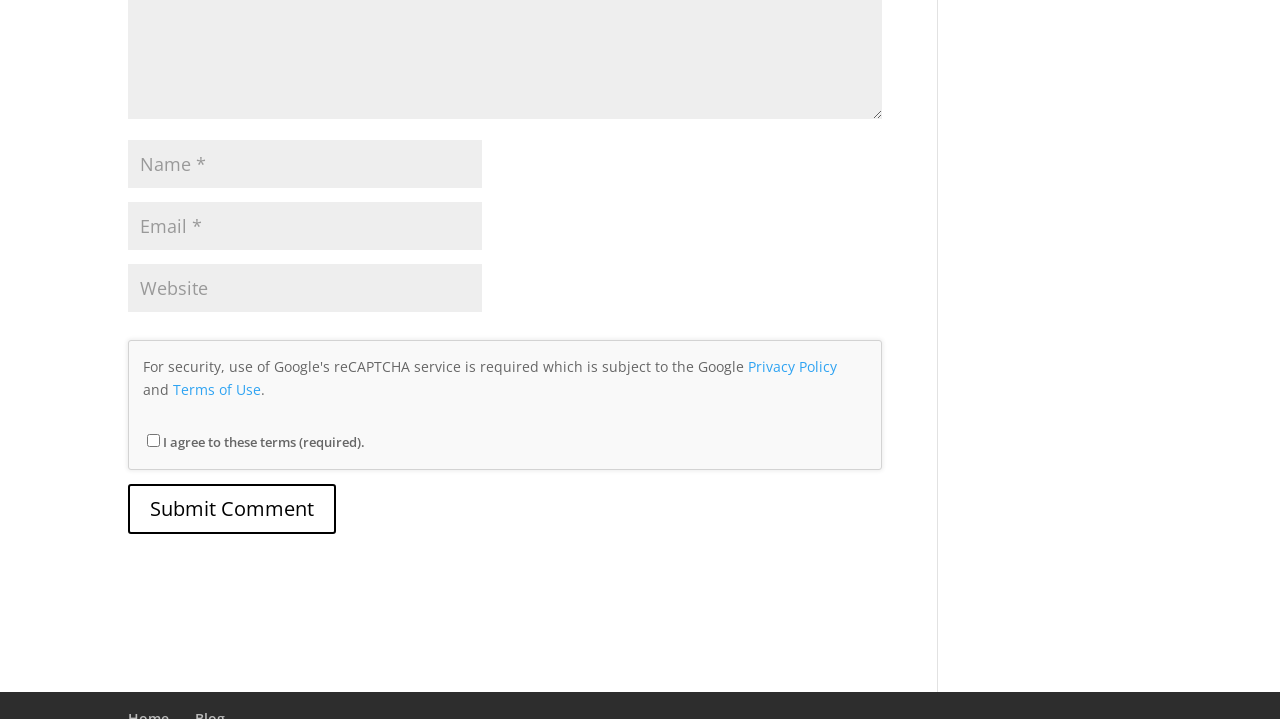Using the provided element description: "Privacy Policy", identify the bounding box coordinates. The coordinates should be four floats between 0 and 1 in the order [left, top, right, bottom].

[0.584, 0.496, 0.654, 0.522]